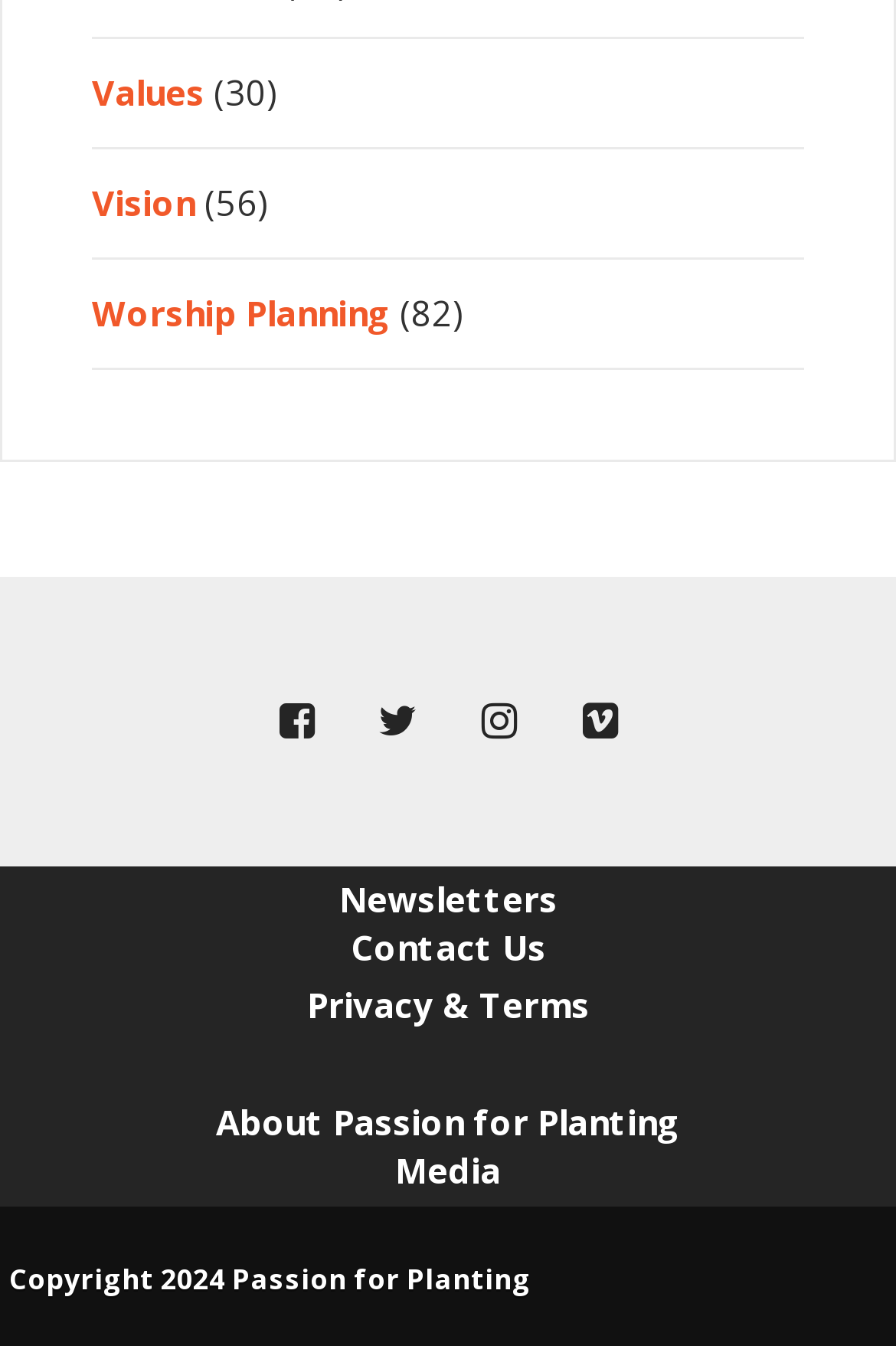Could you provide the bounding box coordinates for the portion of the screen to click to complete this instruction: "Contact us"?

[0.391, 0.687, 0.609, 0.721]